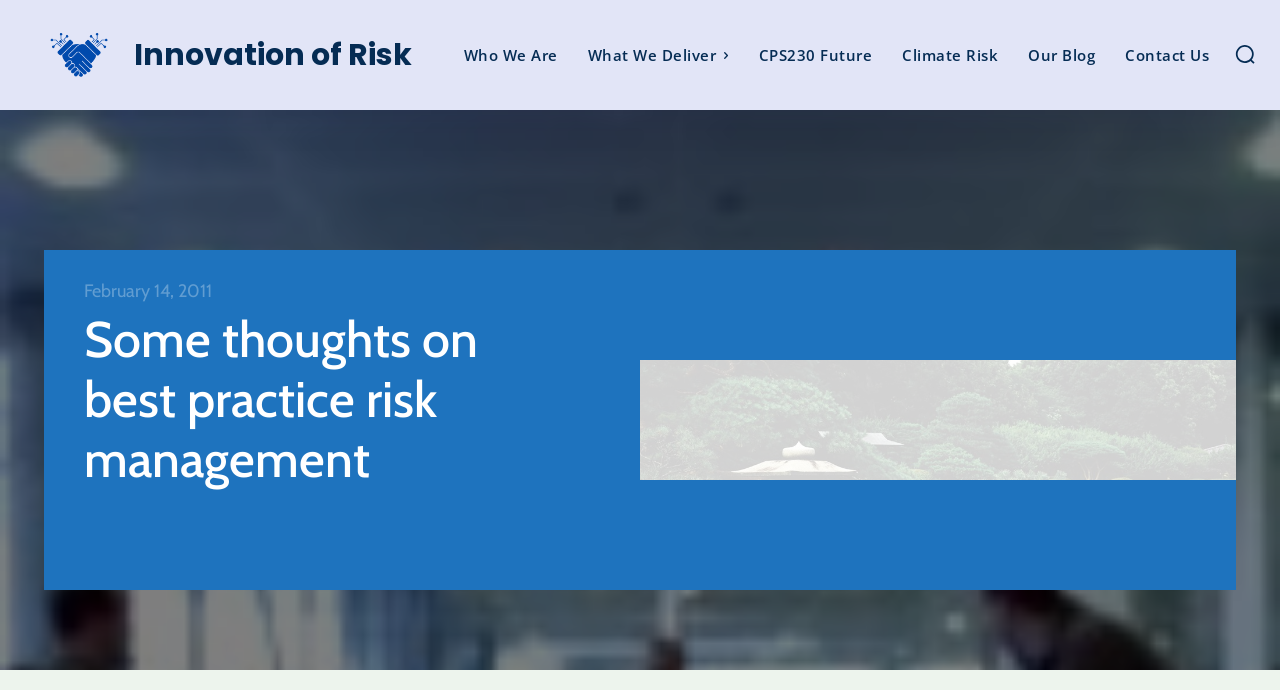Please locate the bounding box coordinates of the element that should be clicked to complete the given instruction: "Click the logo".

[0.019, 0.0, 0.259, 0.159]